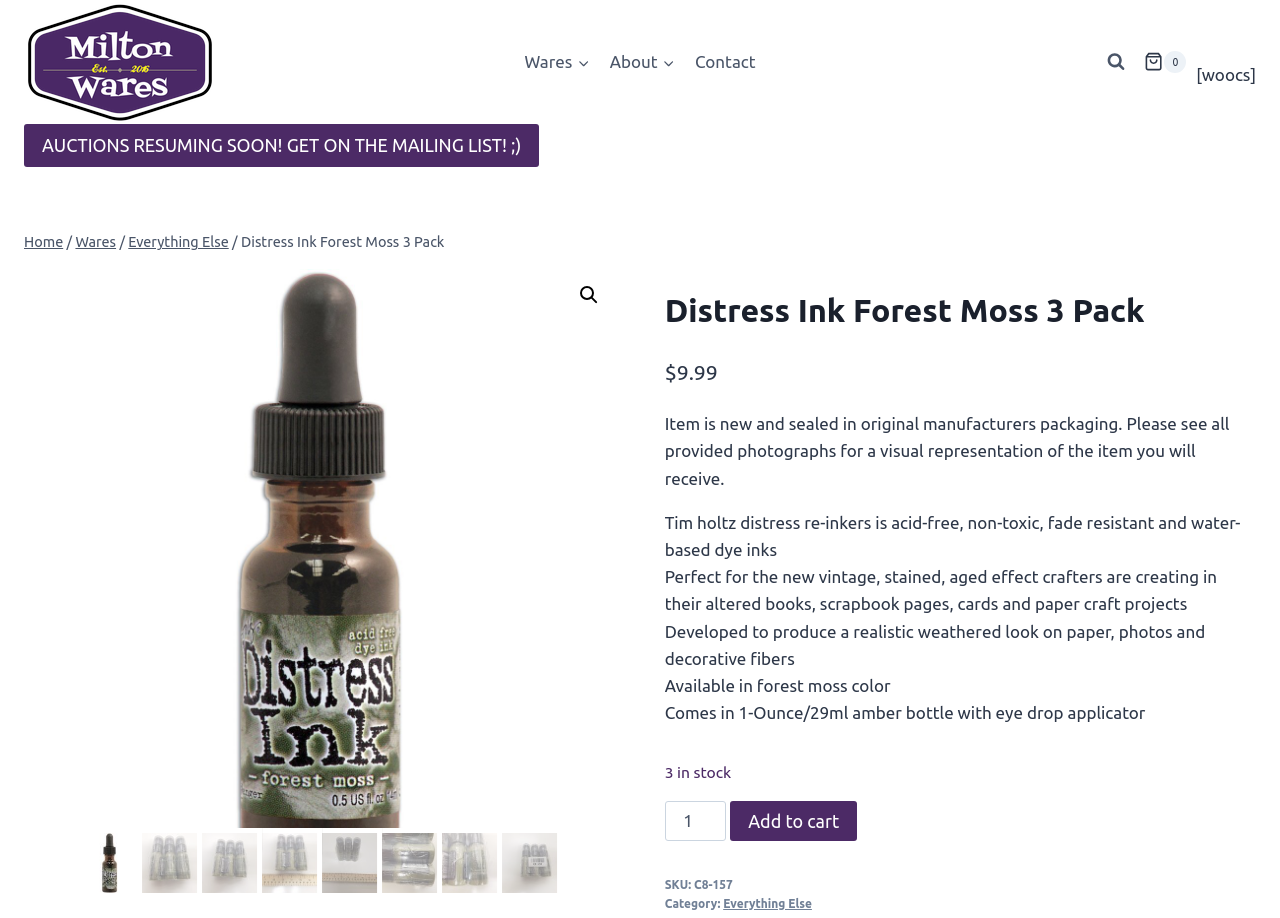Observe the image and answer the following question in detail: What is the purpose of the Distress Ink Forest Moss 3 Pack?

The purpose of the Distress Ink Forest Moss 3 Pack can be inferred from the product description, which mentions its use in creating a realistic weathered look on paper, photos, and decorative fibers, suggesting that it is used for crafting purposes.